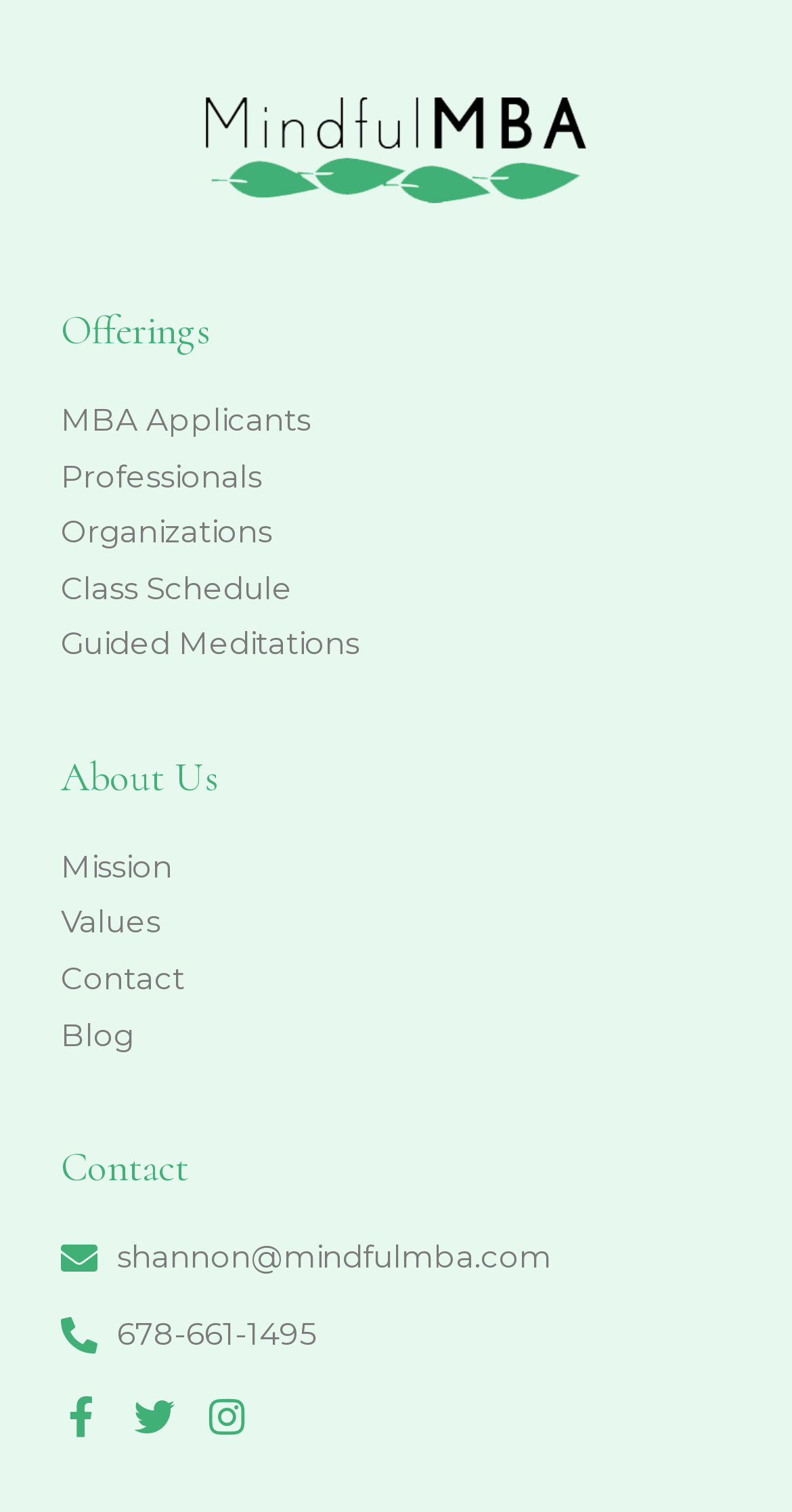Locate the bounding box coordinates of the element that needs to be clicked to carry out the instruction: "Check the Class Schedule". The coordinates should be given as four float numbers ranging from 0 to 1, i.e., [left, top, right, bottom].

[0.077, 0.375, 0.923, 0.405]